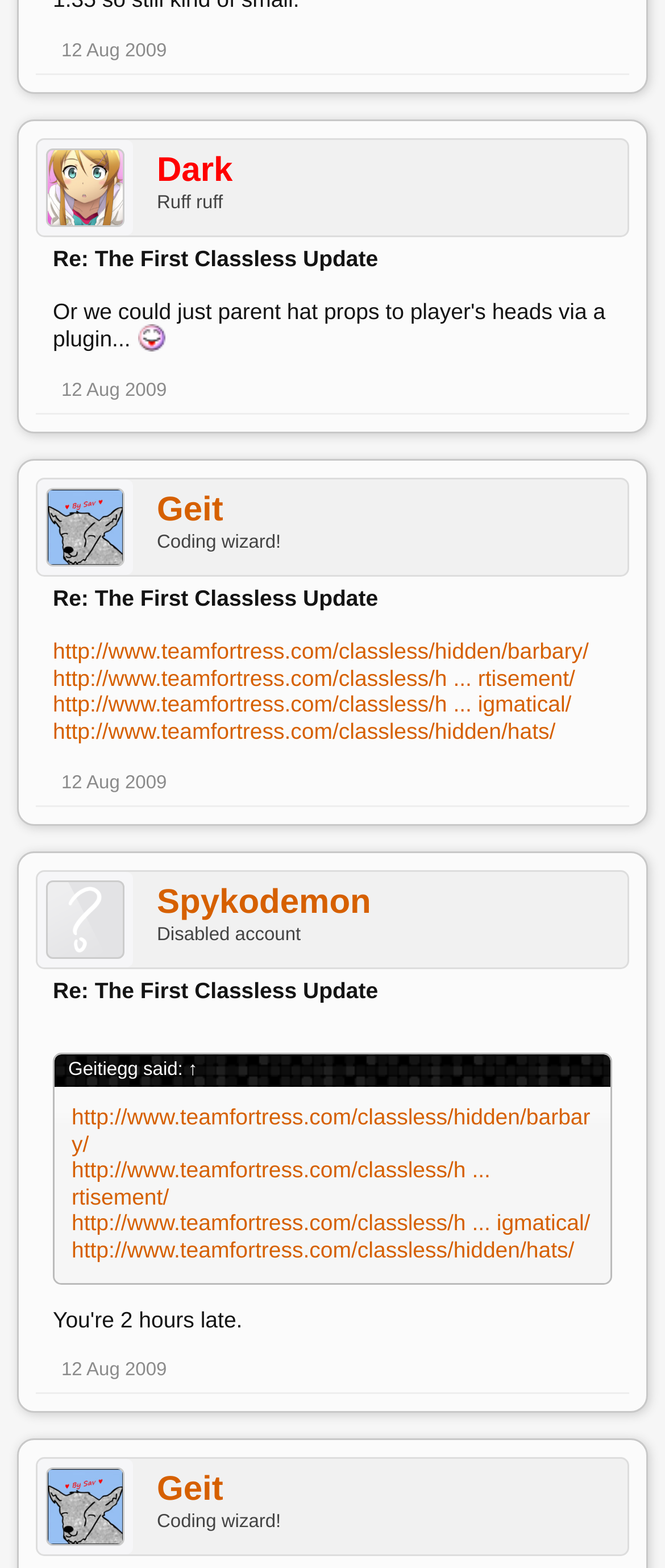Kindly respond to the following question with a single word or a brief phrase: 
What is the text of the quote in the fourth post?

Re: The First Classless Update